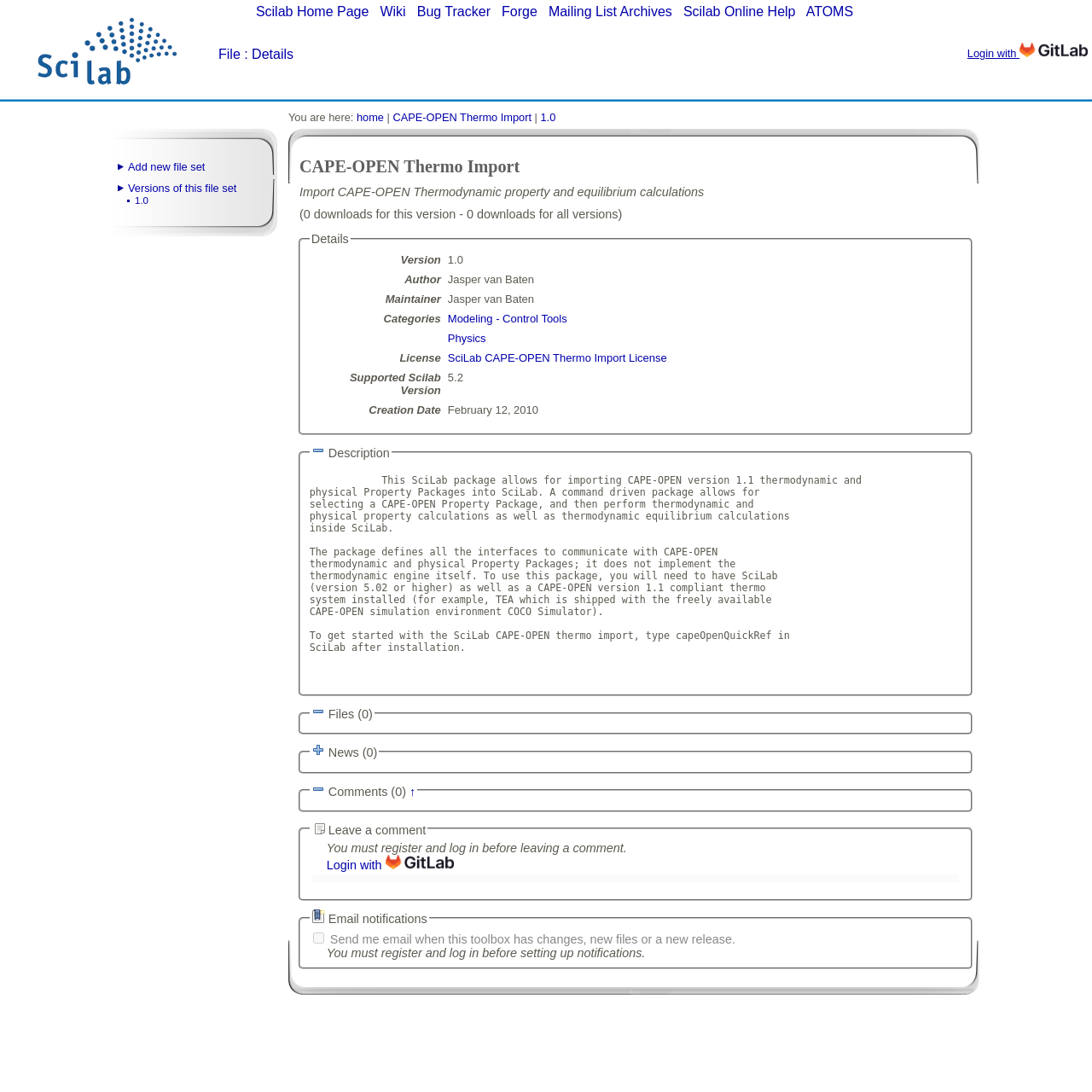Given the description of a UI element: "Forge", identify the bounding box coordinates of the matching element in the webpage screenshot.

[0.459, 0.004, 0.492, 0.017]